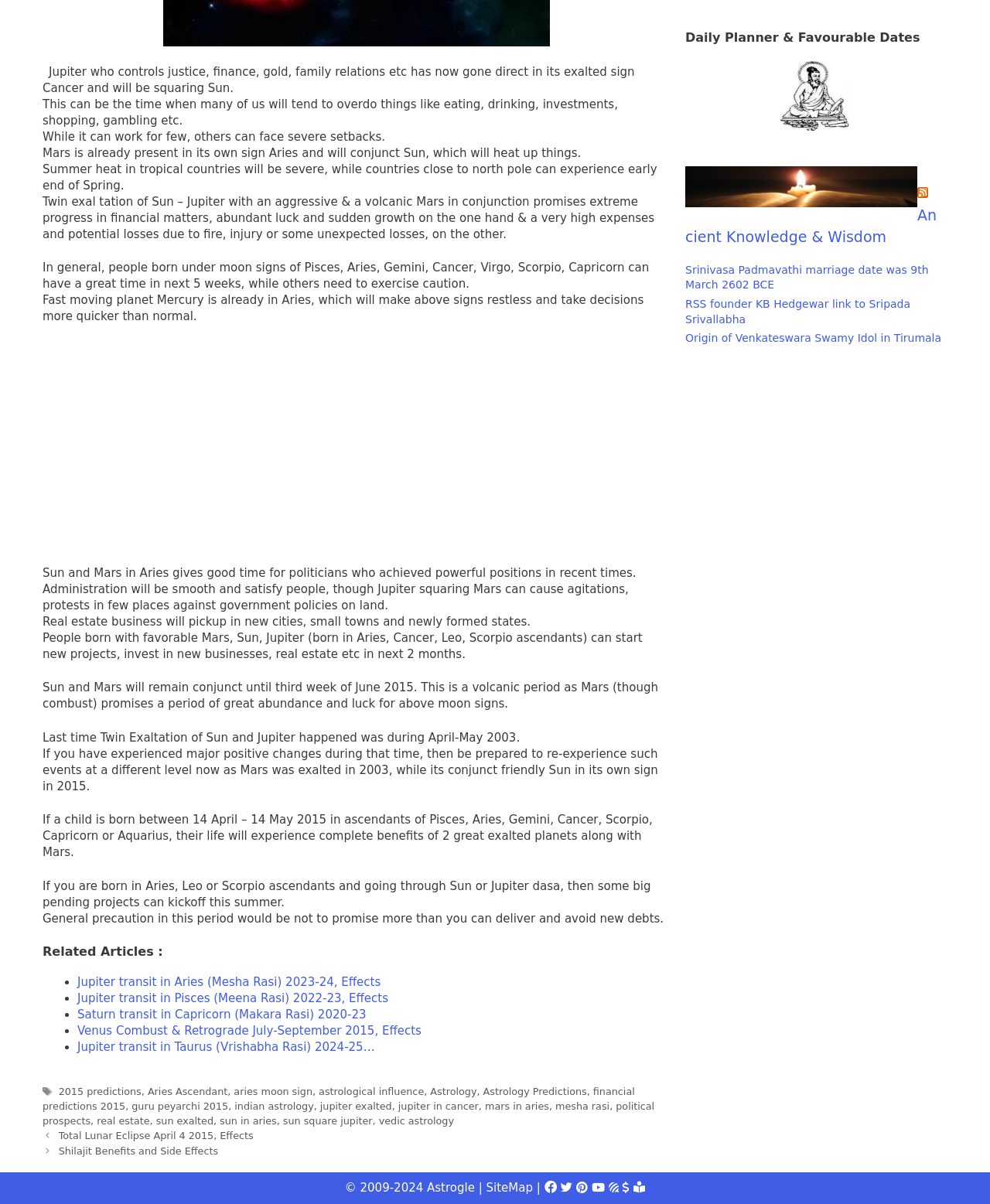Given the element description "mesha rasi", identify the bounding box of the corresponding UI element.

[0.561, 0.914, 0.616, 0.924]